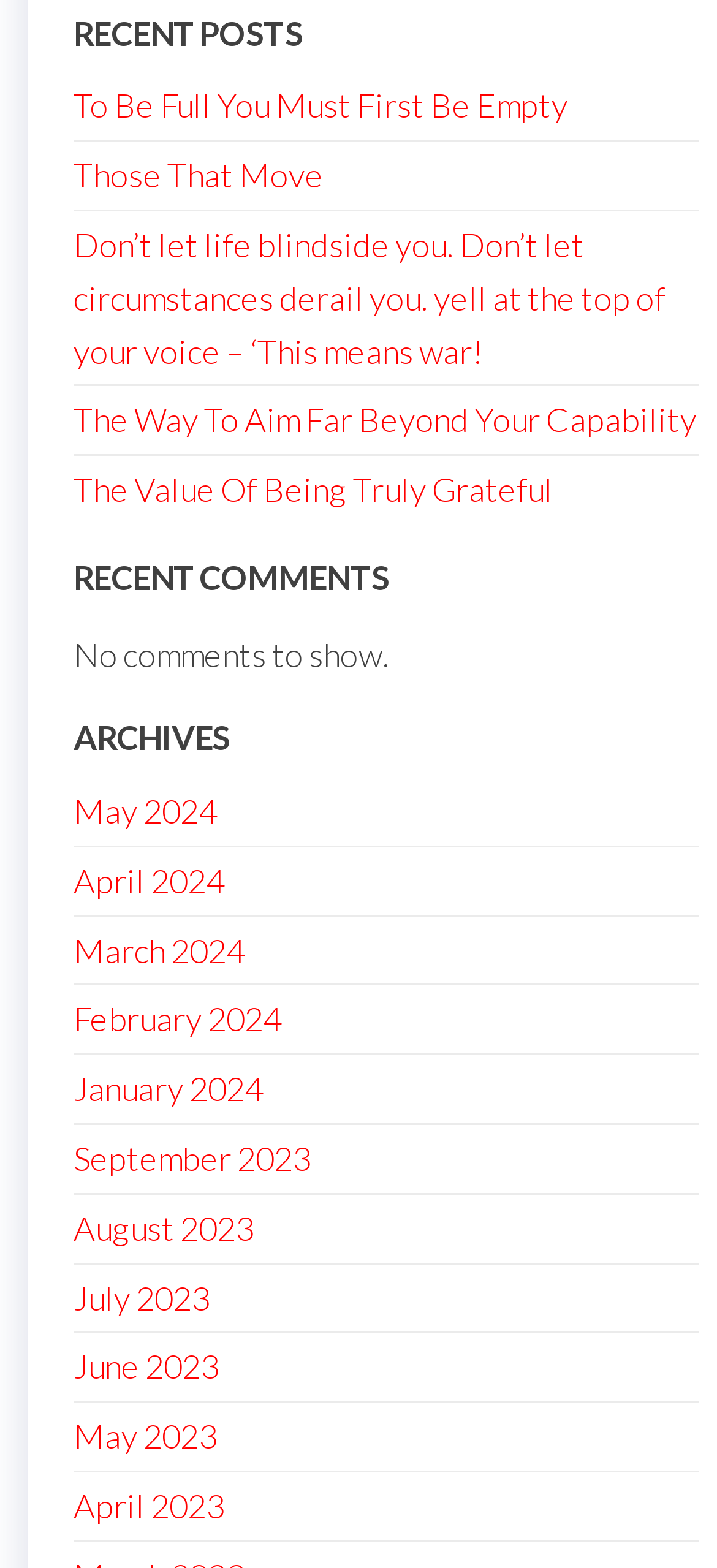Refer to the screenshot and give an in-depth answer to this question: How many months are listed in the archives?

I counted the number of links under the 'ARCHIVES' heading, which are 'May 2024', 'April 2024', ..., 'May 2023', and found that there are 12 links in total, each representing a month.